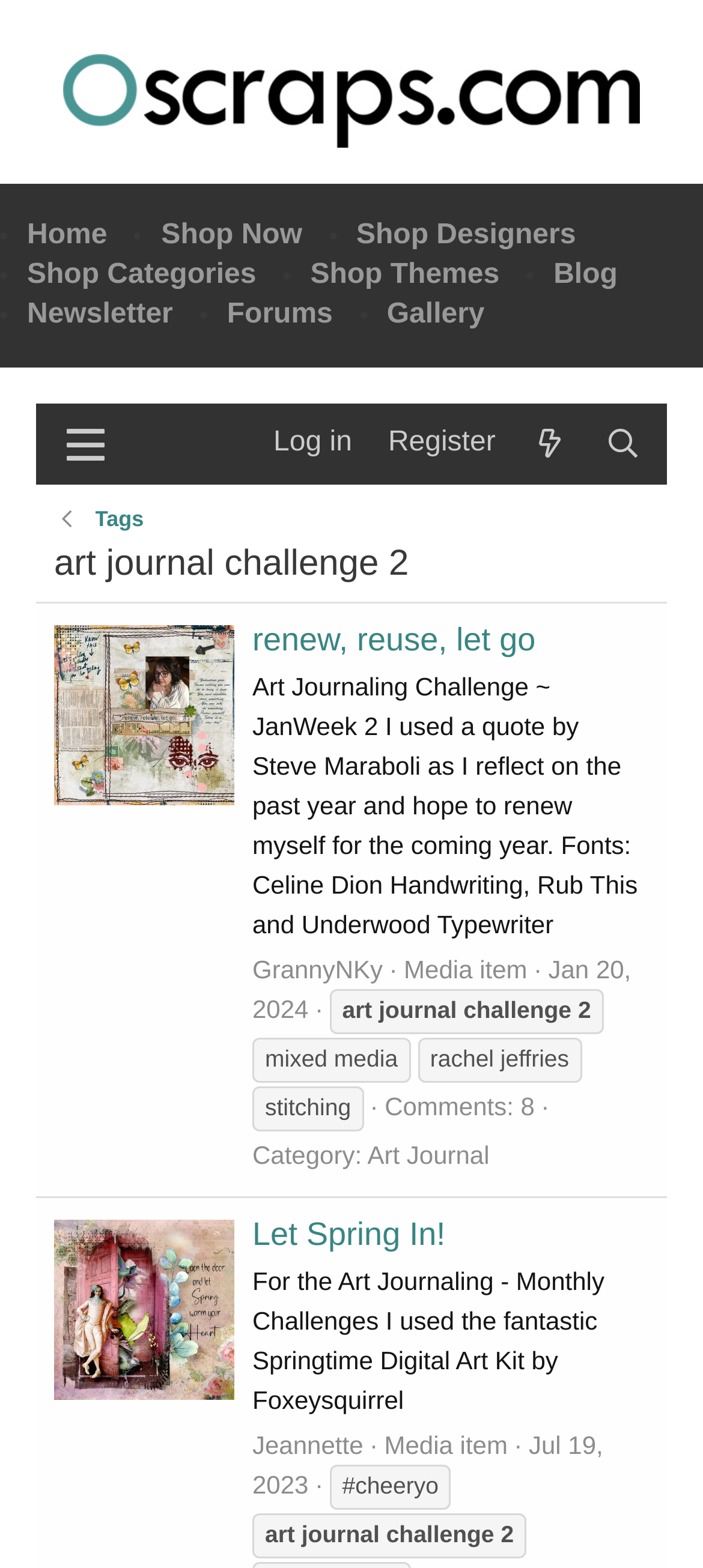Illustrate the webpage thoroughly, mentioning all important details.

The webpage is about Oscraps Digital Scrapbooking and Artist Community, specifically showcasing art journal challenges. At the top, there is a heading "Oscraps" with a link to the main page. Below it, there is a navigation menu with links to "Home", "Shop Now", "Shop Designers", "Shop Categories", "Shop Themes", "Blog", "Newsletter", "Forums", and "Gallery".

On the left side, there is a section with a button and a link to "Oscraps Digital Scrapbooking and Artist Community" with an image. Below it, there are links to "Log in", "Register", "What's new", and "Search".

The main content area has two art journal challenges. The first challenge, "art journal challenge 2", has an image with a quote "renew, reuse, let go" and a description about reflecting on the past year and hoping to renew oneself for the coming year. Below it, there are links to the challenge and the creator "GrannyNKy". There are also tags and a timestamp "Jan 20, 2024 at 5:30 PM".

The second challenge, "Let Spring In!", has an image and a description about using a digital art kit for the art journaling monthly challenge. Below it, there are links to the challenge and the creator "Jeannette". There are also tags and a timestamp "Jul 19, 2023 at 12:58 PM".

Throughout the page, there are various static text elements with keywords and categories related to art journaling, such as "mixed media", "stitching", and "Art Journal".